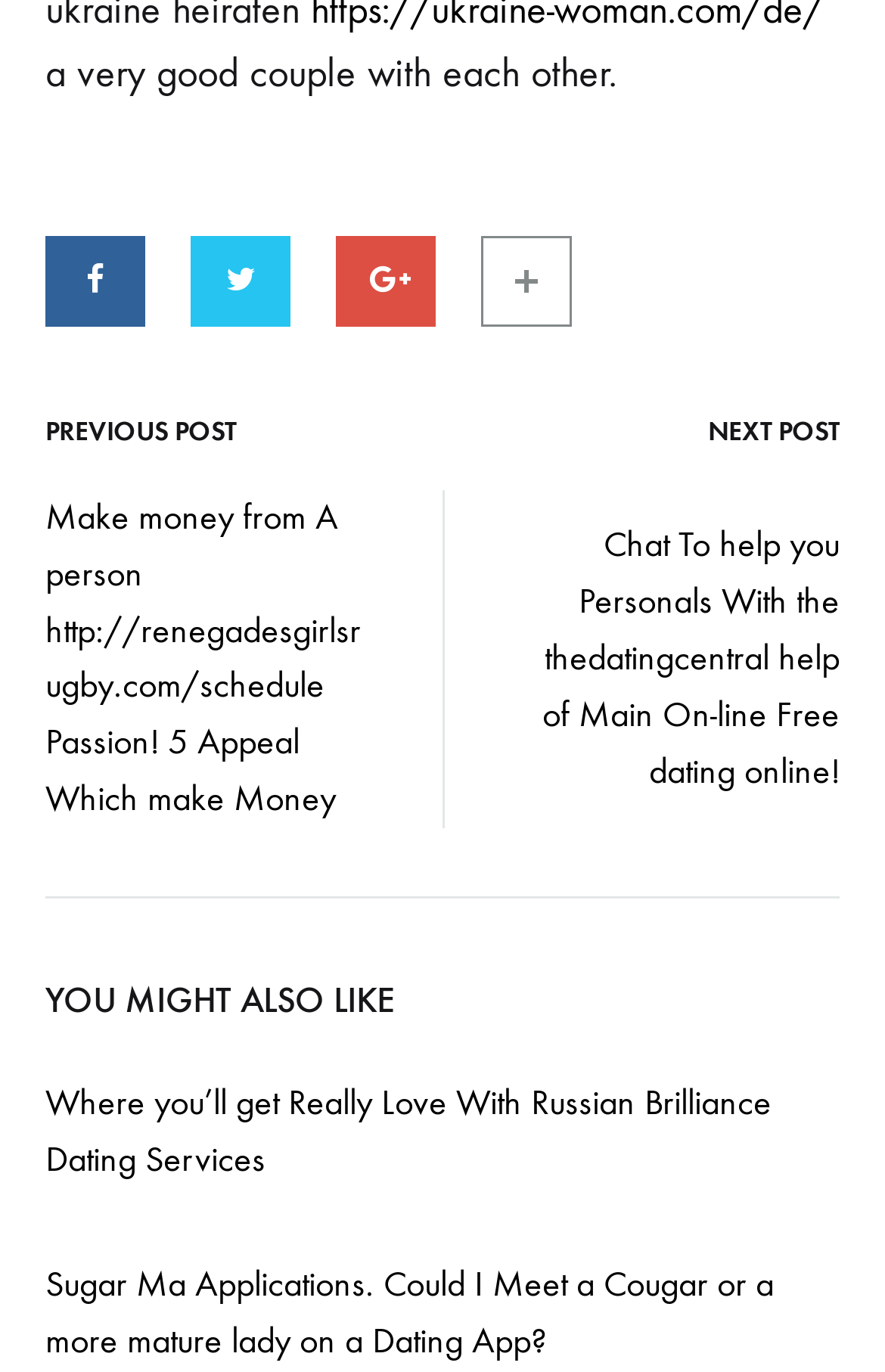How many headings are on the page?
Refer to the screenshot and respond with a concise word or phrase.

4